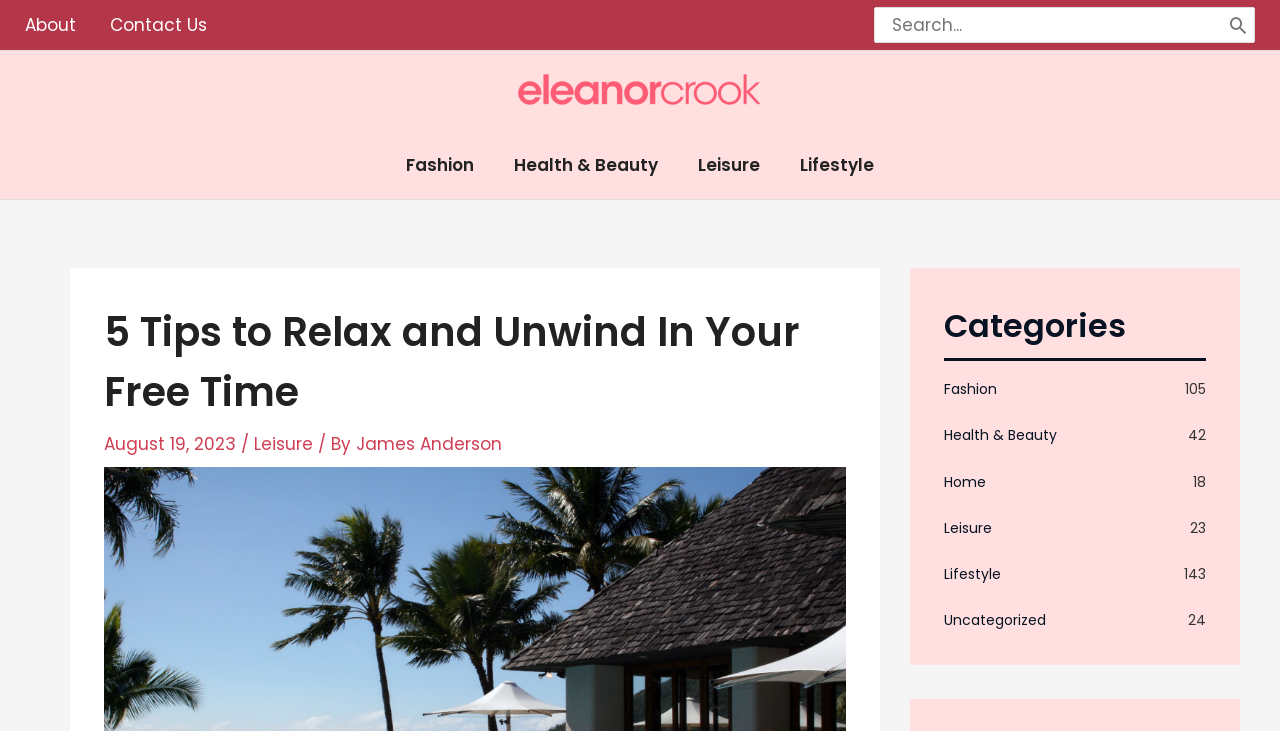Identify the bounding box for the described UI element. Provide the coordinates in (top-left x, top-left y, bottom-right x, bottom-right y) format with values ranging from 0 to 1: Contact Us

[0.073, 0.007, 0.175, 0.062]